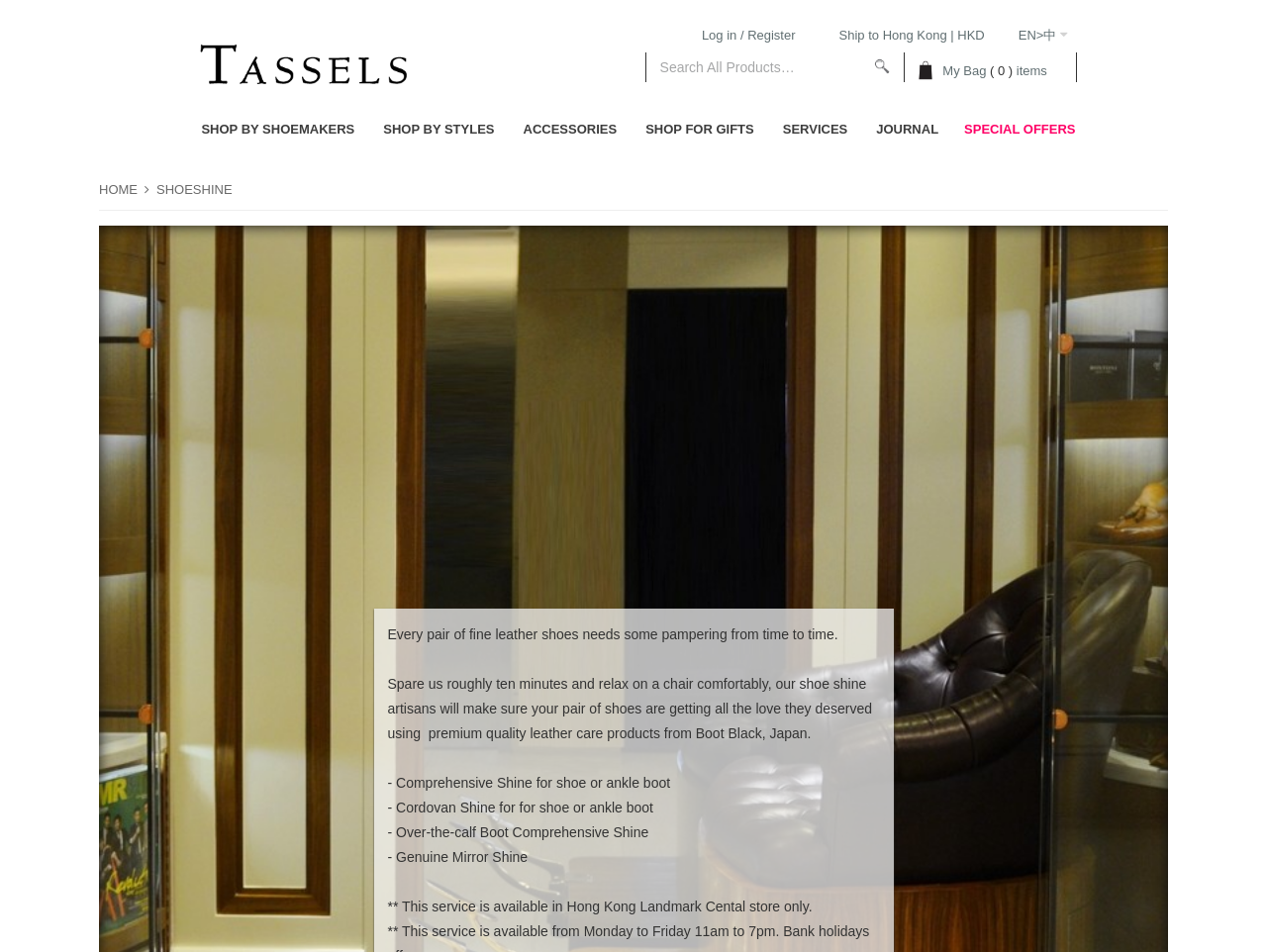Give a detailed account of the webpage.

The webpage is an online store for TASSELS, a retailer of skillfully crafted footwear products from around the globe. At the top of the page, there is a navigation menu with links to various sections, including "Log in / Register", "Ship to Hong Kong | HKD", and a language switcher with options for English and Chinese. 

Below the navigation menu, there is a search bar where users can input keywords to search for products. Next to the search bar, there is a small icon. 

The main content of the page is divided into two sections. On the left side, there are several links to different categories, including "SHOP BY SHOEMAKERS", "SHOP BY STYLES", "ACCESSORIES", "SHOP FOR GIFTS", "SERVICES", "JOURNAL", and "SPECIAL OFFERS". 

On the right side, there is a section dedicated to the "SHOESHINE" service, which offers premium leather care products. This section includes a brief introduction to the service, followed by a list of options, including "Comprehensive Shine for shoe or ankle boot", "Cordovan Shine for", "Over-the-calf Boot Comprehensive Shine", and "Genuine Mirror Shine". There is also a note indicating that this service is only available in the Hong Kong Landmark Cental store.